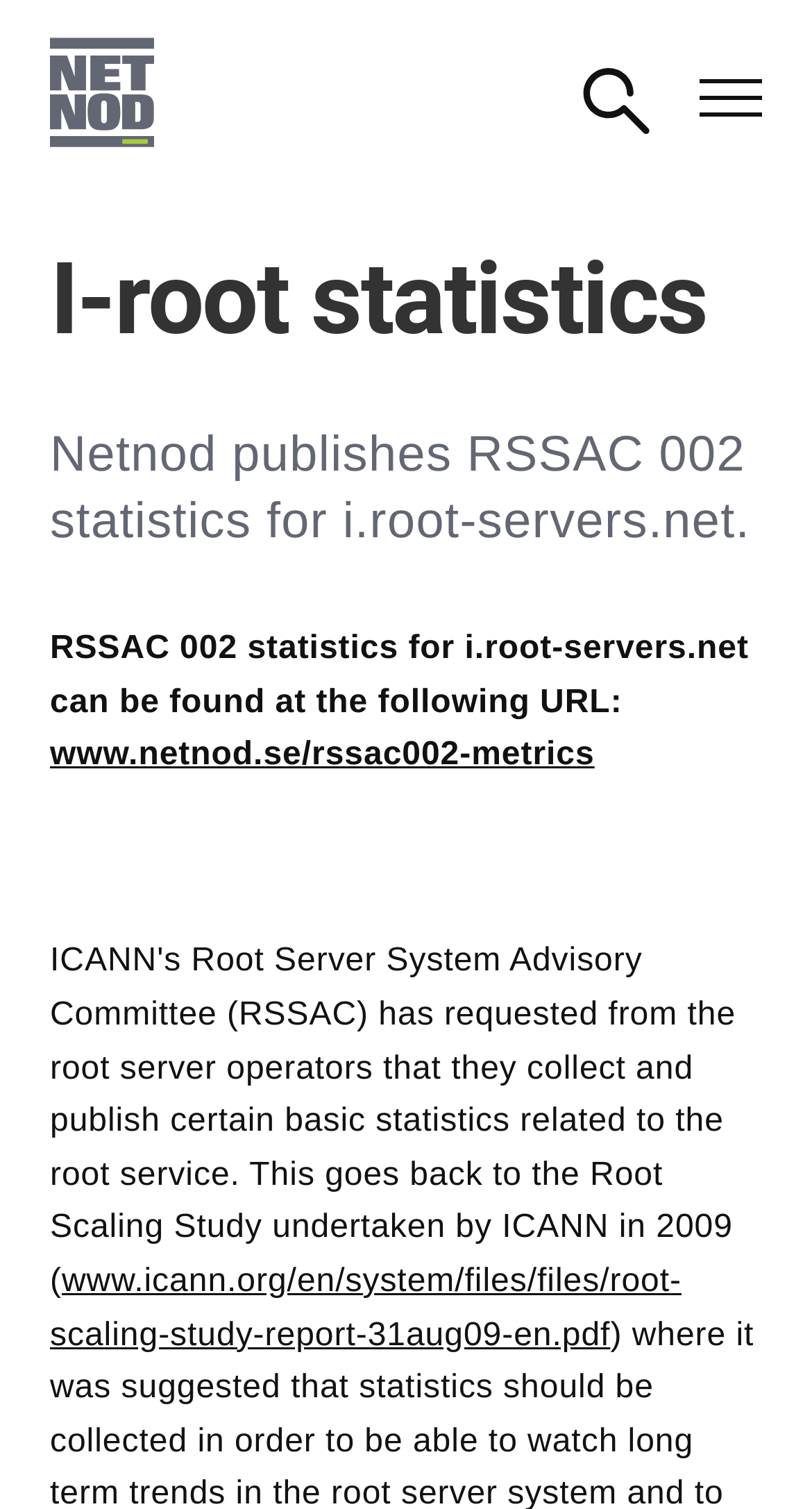What is the purpose of the webpage?
Answer the question with as much detail as possible.

The webpage contains static text describing the publication of RSSAC 002 statistics and provides a link to access the statistics, indicating that the purpose of the webpage is to provide RSSAC 002 statistics.